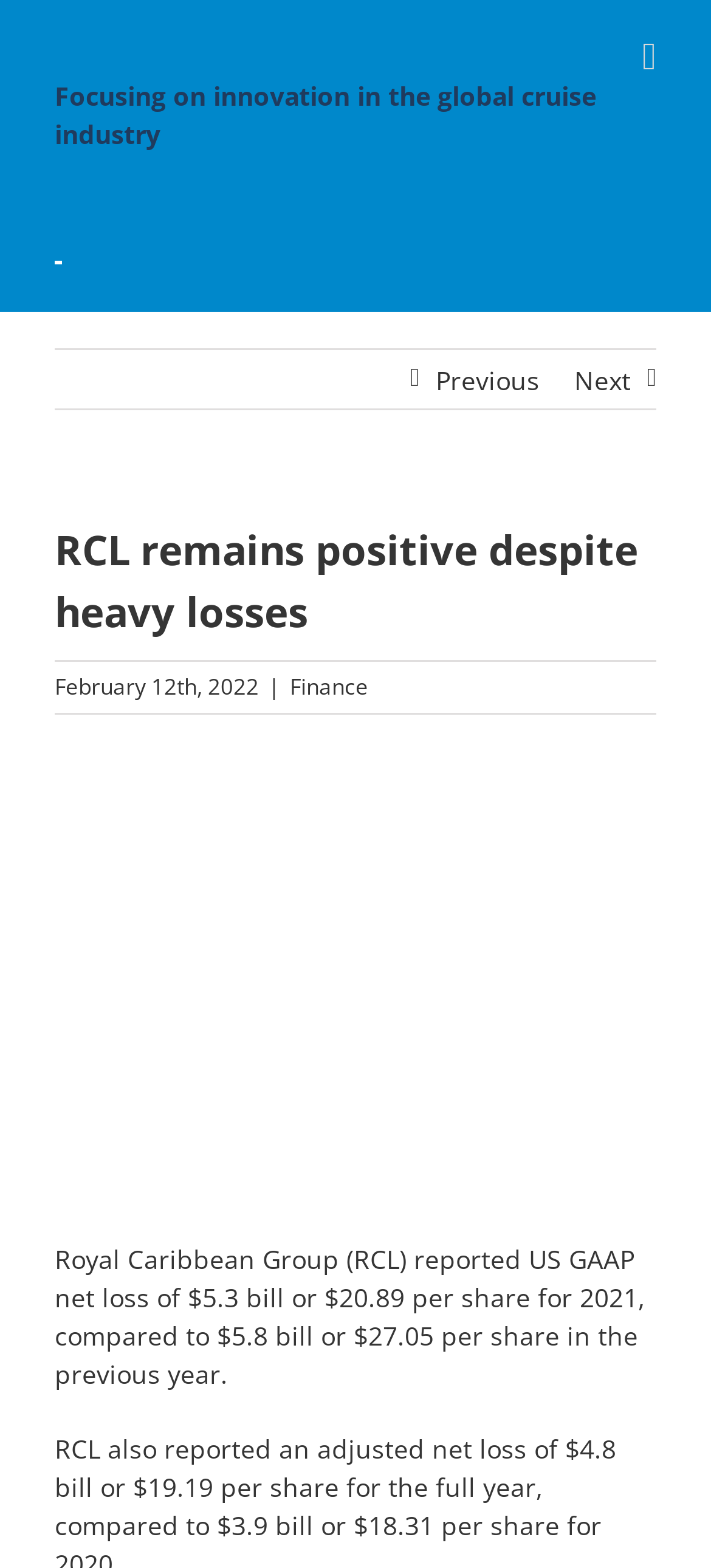Give a succinct answer to this question in a single word or phrase: 
What is the date of the article 'RCL remains positive despite heavy losses'?

February 12th, 2022